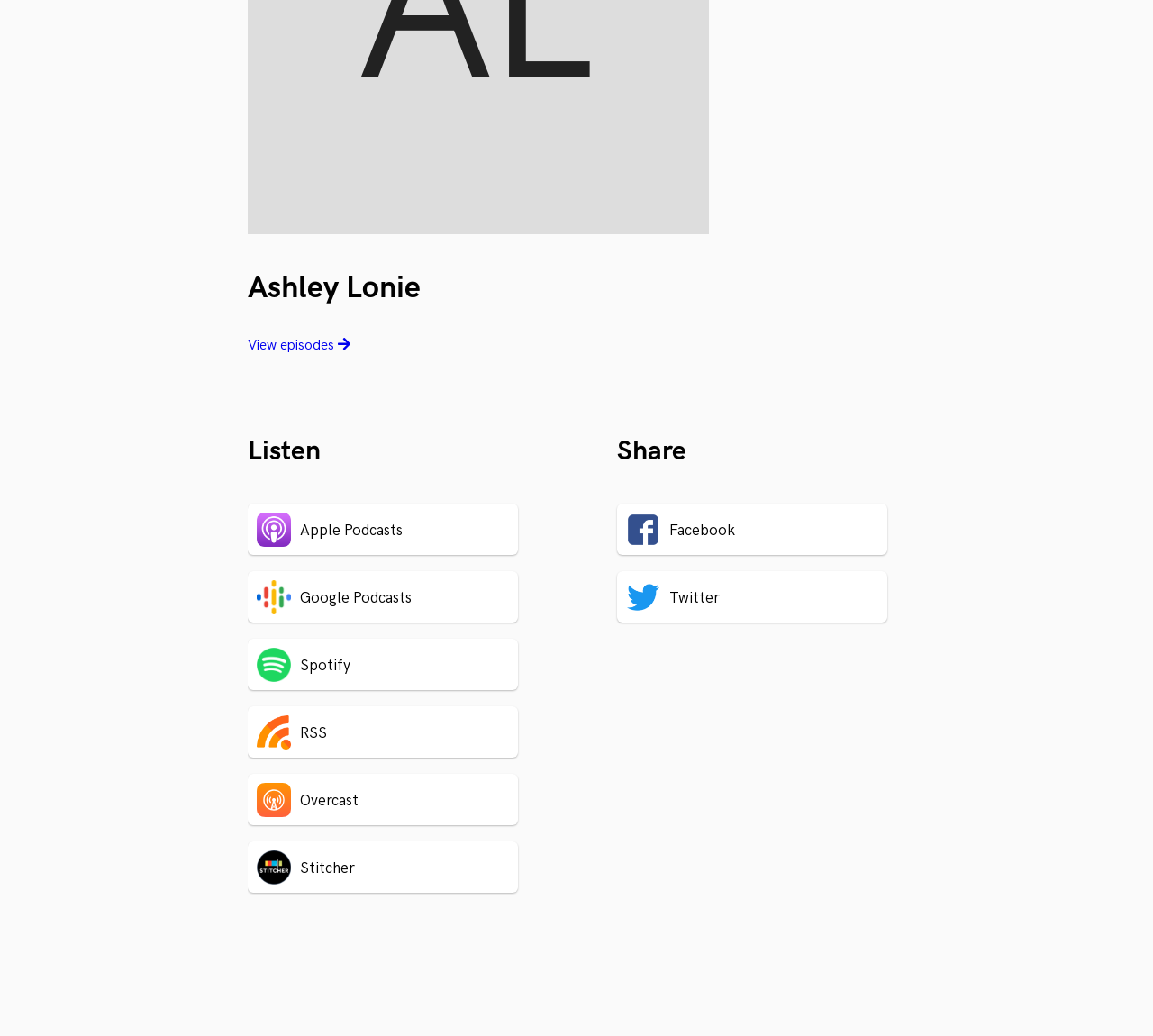Provide the bounding box coordinates for the UI element that is described as: "aria-label="Facebook"".

None